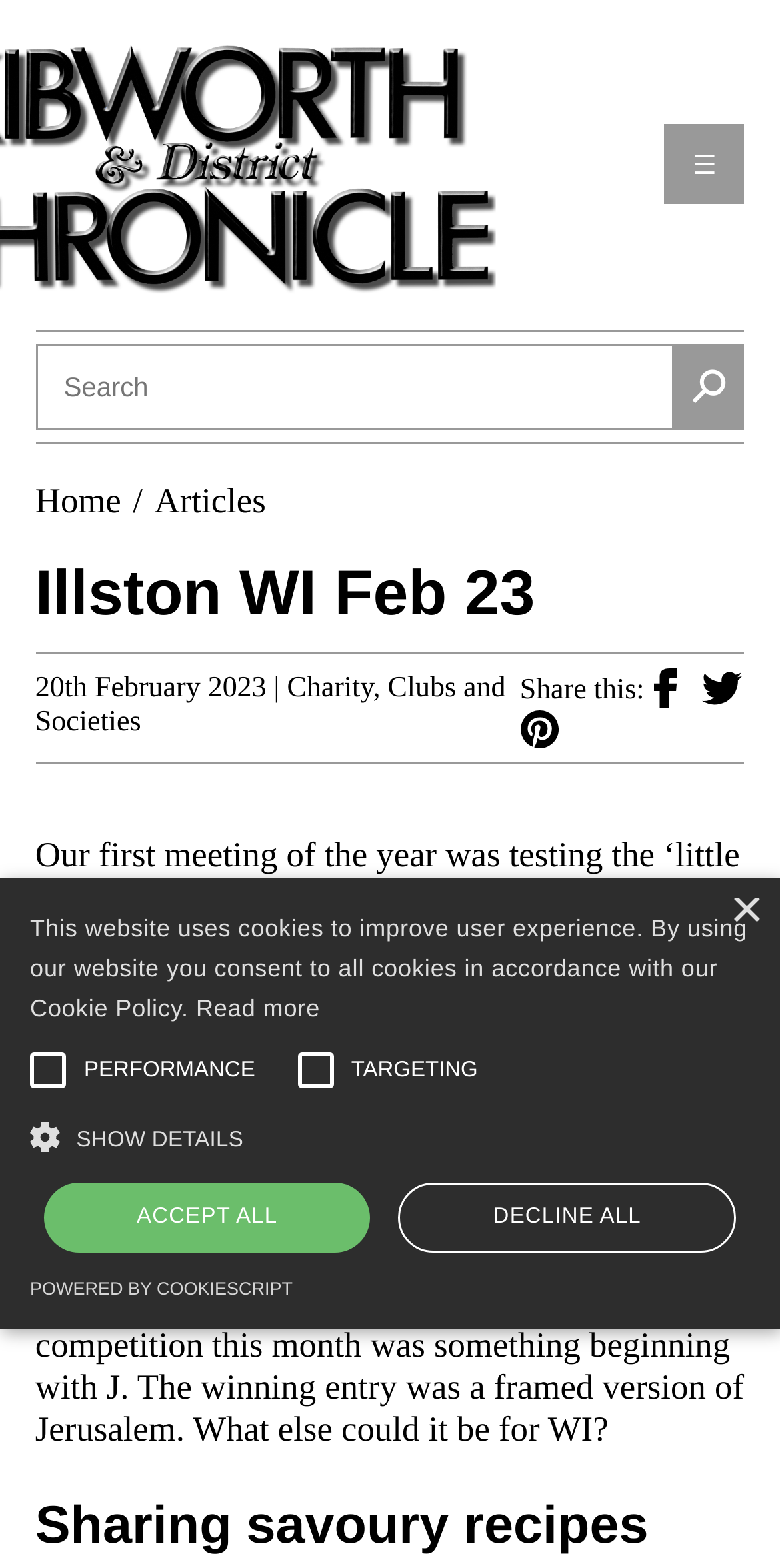Extract the bounding box coordinates of the UI element described by: "☰". The coordinates should include four float numbers ranging from 0 to 1, e.g., [left, top, right, bottom].

[0.852, 0.08, 0.955, 0.131]